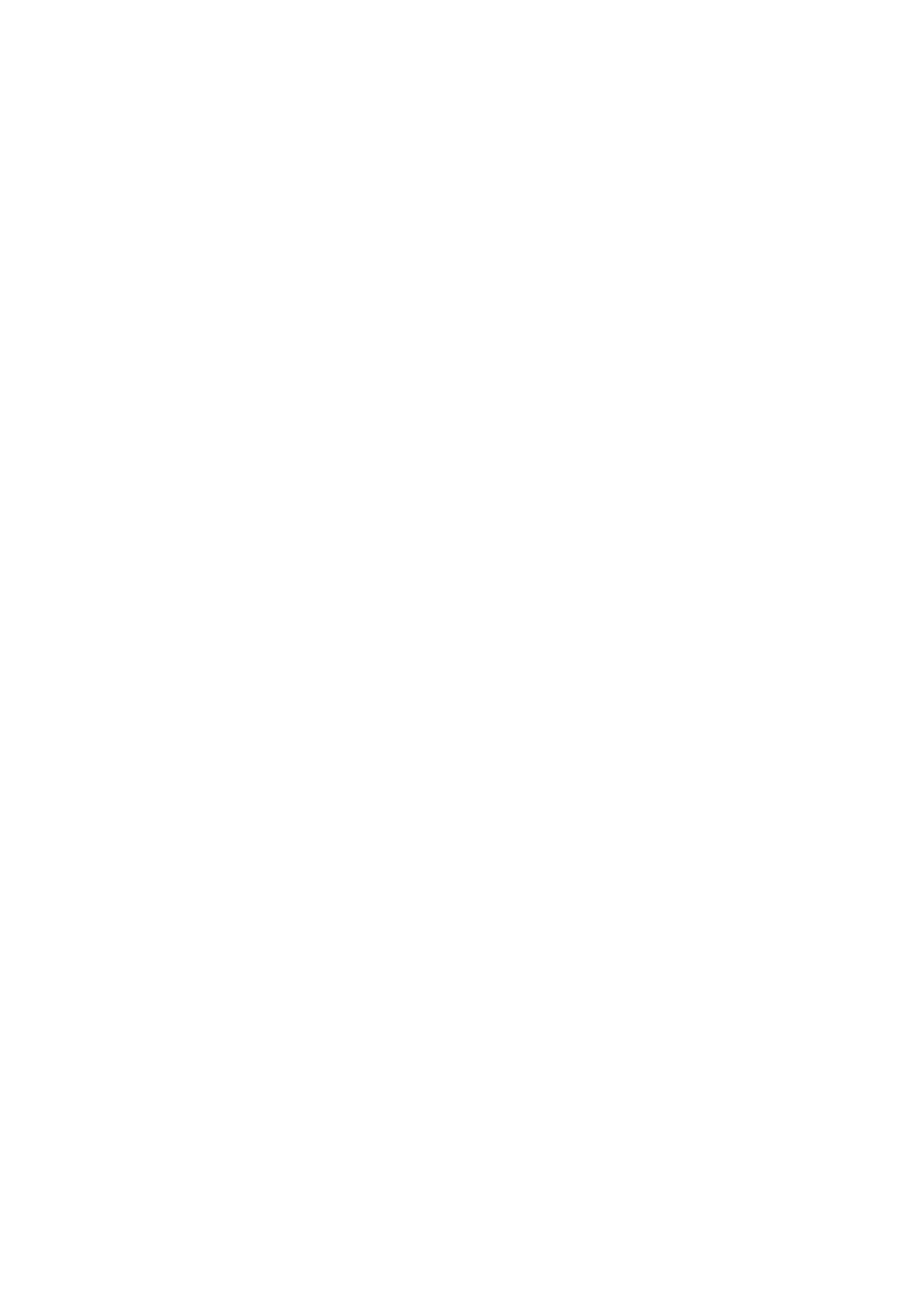Determine the bounding box coordinates for the area you should click to complete the following instruction: "Subscribe to YouTube".

[0.623, 0.451, 0.715, 0.538]